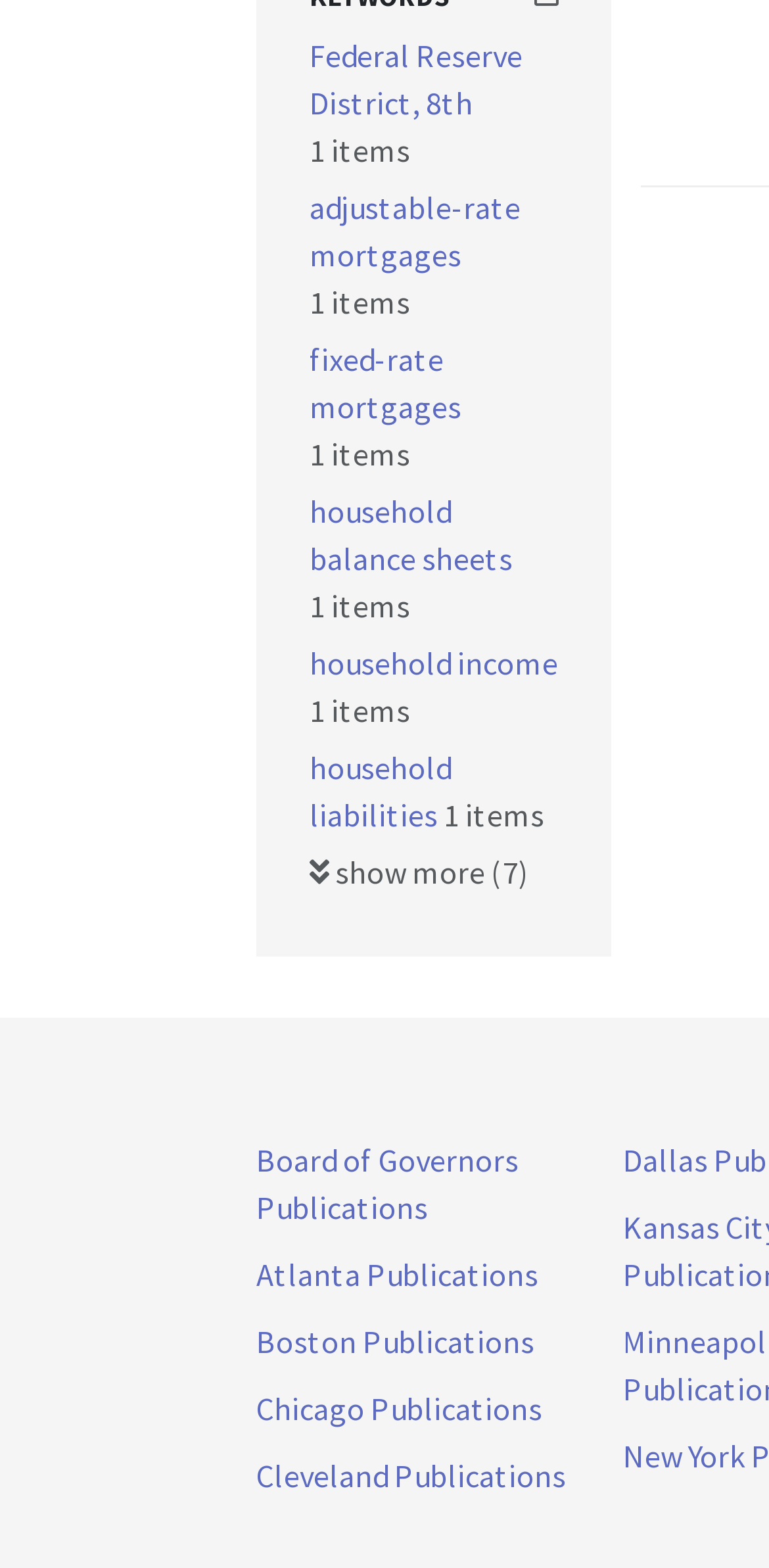What is the category of the first link?
Please provide a single word or phrase as your answer based on the screenshot.

Federal Reserve District